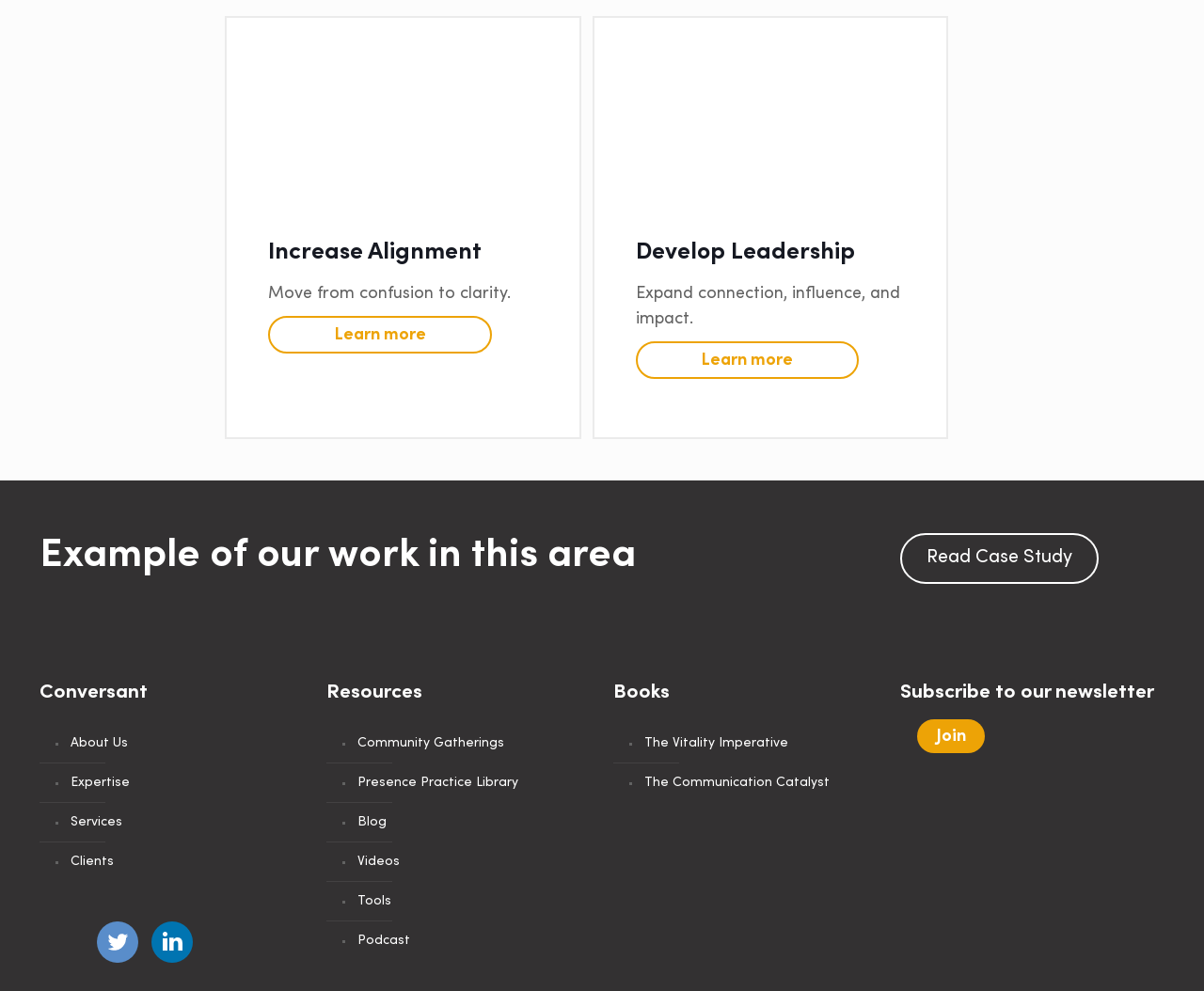What is the main theme of this webpage?
Please provide a detailed answer to the question.

Based on the headings and links on the webpage, it appears that the main theme is related to leadership development, with topics such as increasing alignment, developing leadership, and examples of work in this area.